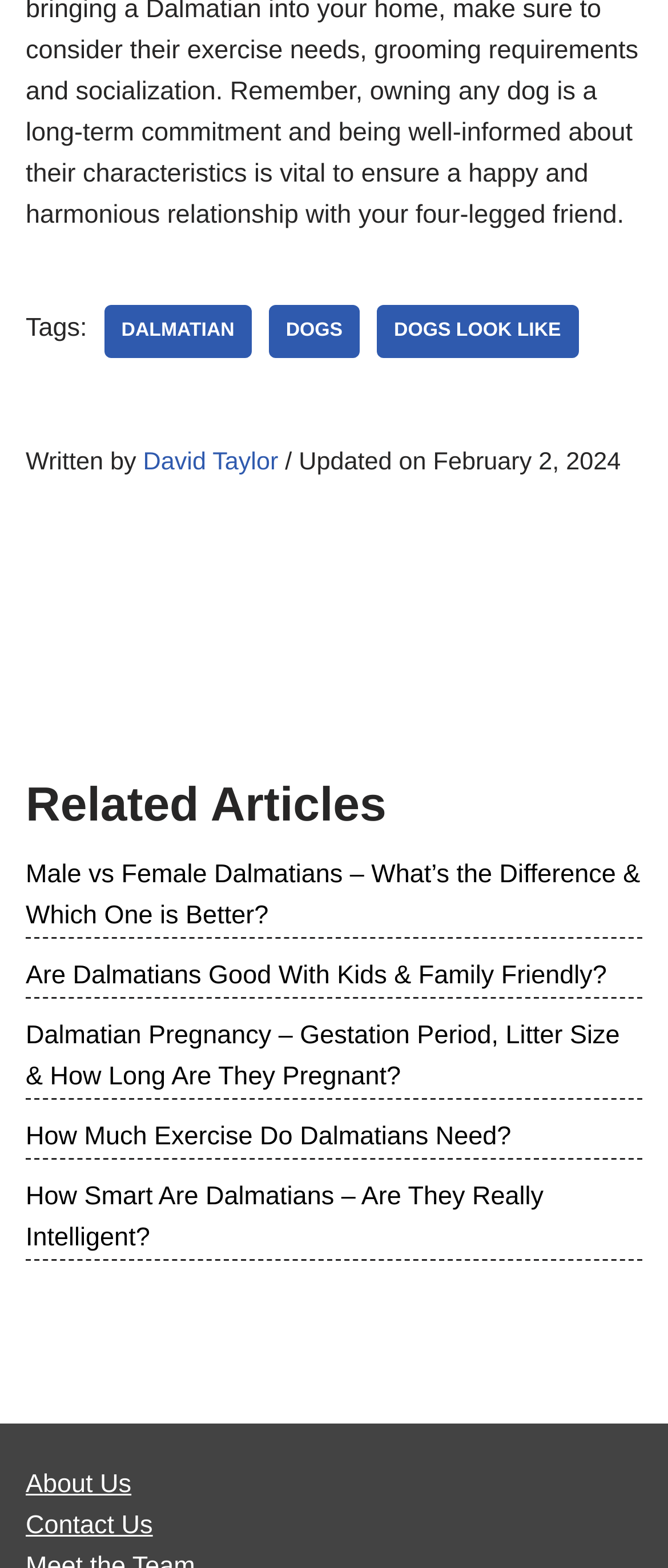Please identify the bounding box coordinates of the region to click in order to complete the given instruction: "Read the article about 'Male vs Female Dalmatians'". The coordinates should be four float numbers between 0 and 1, i.e., [left, top, right, bottom].

[0.038, 0.463, 0.958, 0.508]